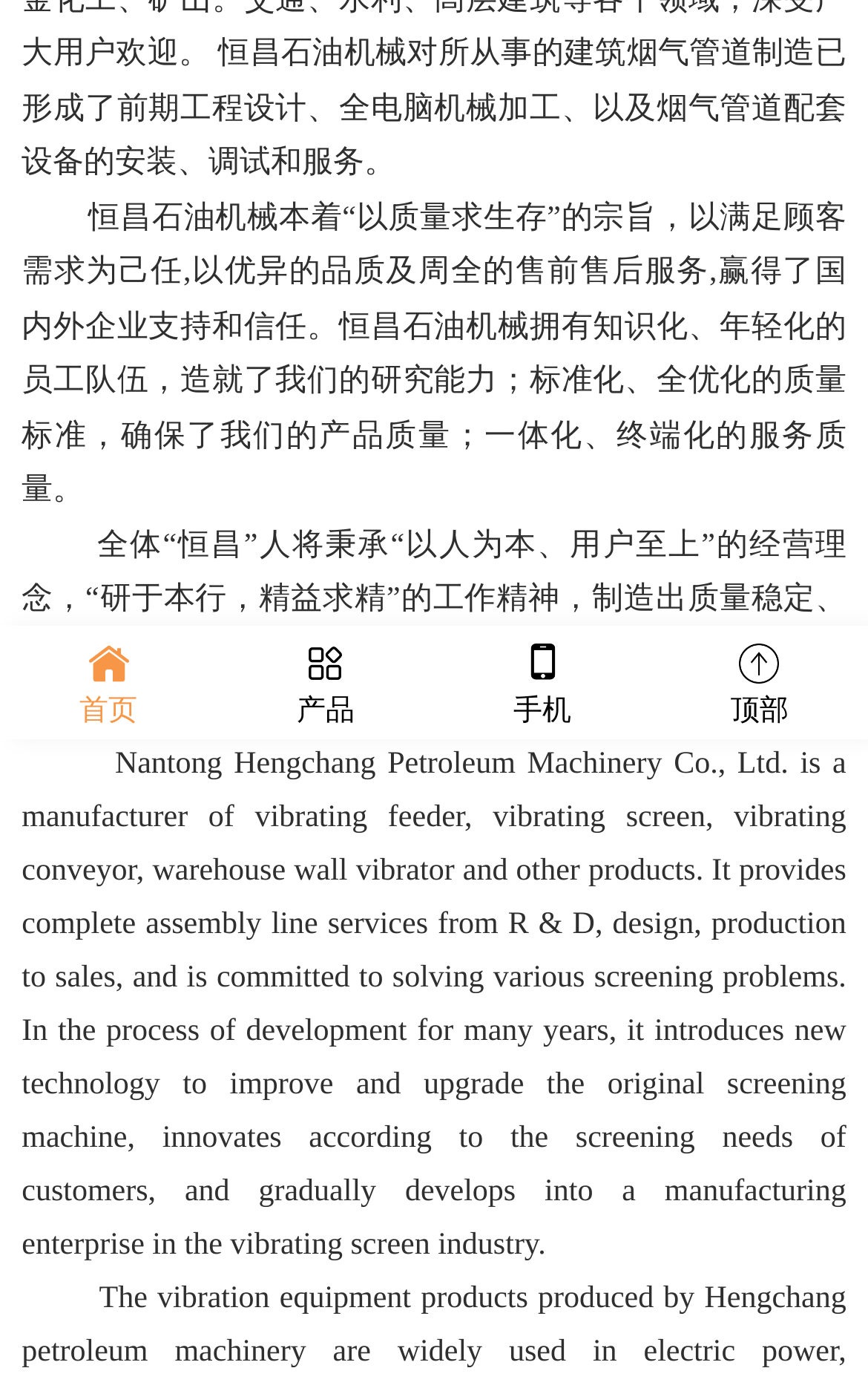Identify and provide the bounding box coordinates of the UI element described: "首页". The coordinates should be formatted as [left, top, right, bottom], with each number being a float between 0 and 1.

[0.0, 0.456, 0.25, 0.525]